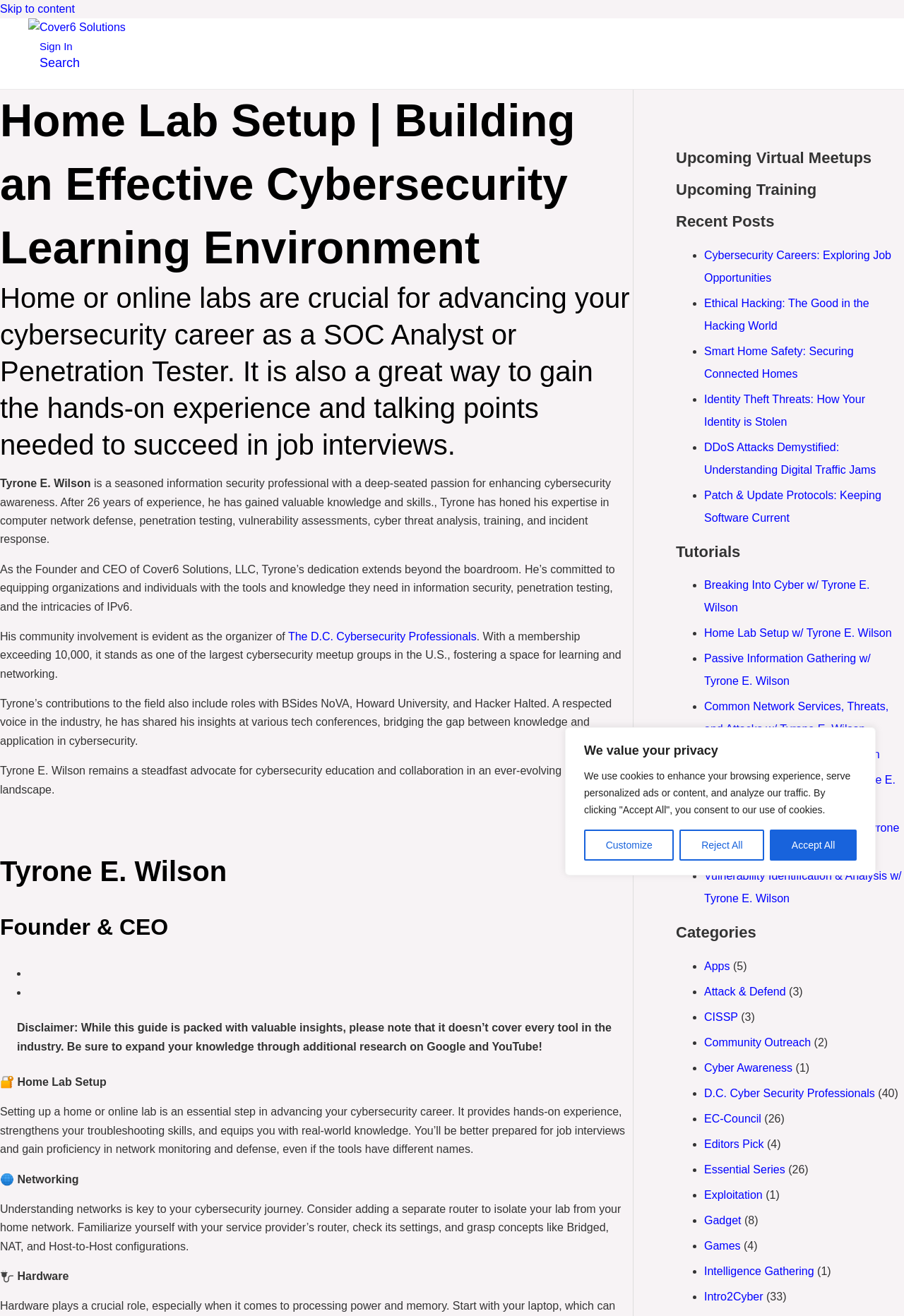Can you specify the bounding box coordinates of the area that needs to be clicked to fulfill the following instruction: "Check the 'Upcoming Virtual Meetups'"?

[0.748, 0.112, 1.0, 0.127]